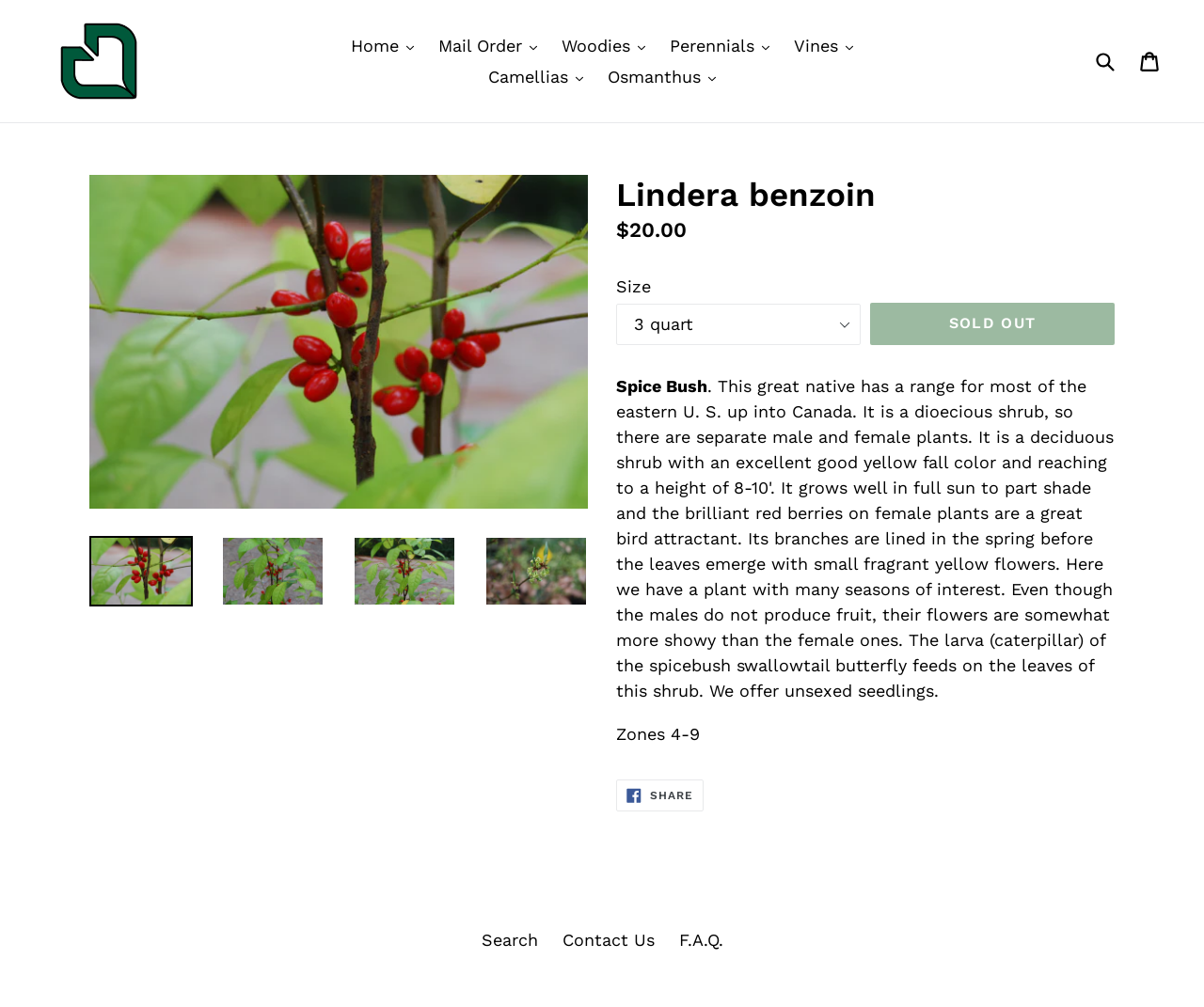Given the element description "Woodies .cls-1{fill:#231f20} expand" in the screenshot, predict the bounding box coordinates of that UI element.

[0.459, 0.03, 0.544, 0.061]